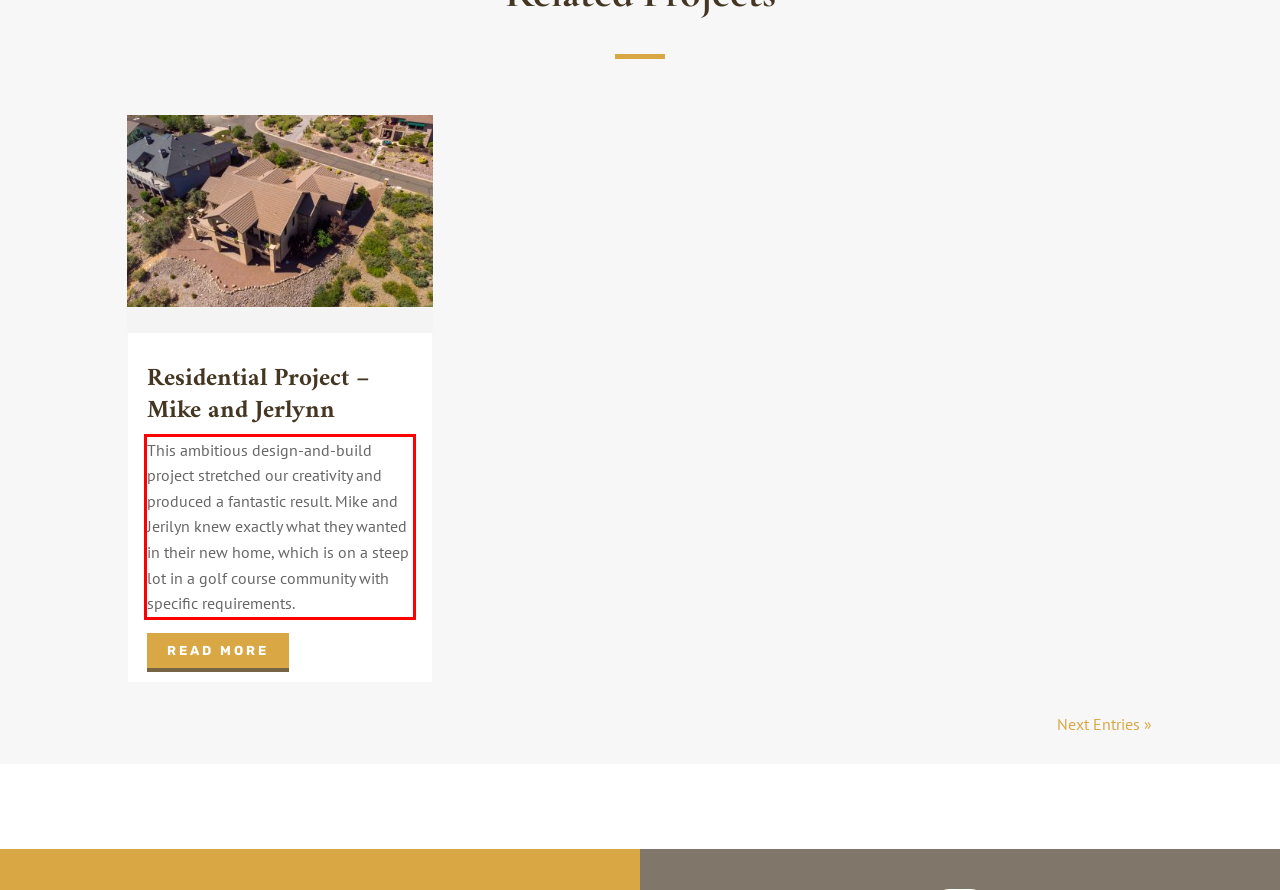Please look at the screenshot provided and find the red bounding box. Extract the text content contained within this bounding box.

This ambitious design-and-build project stretched our creativity and produced a fantastic result. Mike and Jerilyn knew exactly what they wanted in their new home, which is on a steep lot in a golf course community with specific requirements.